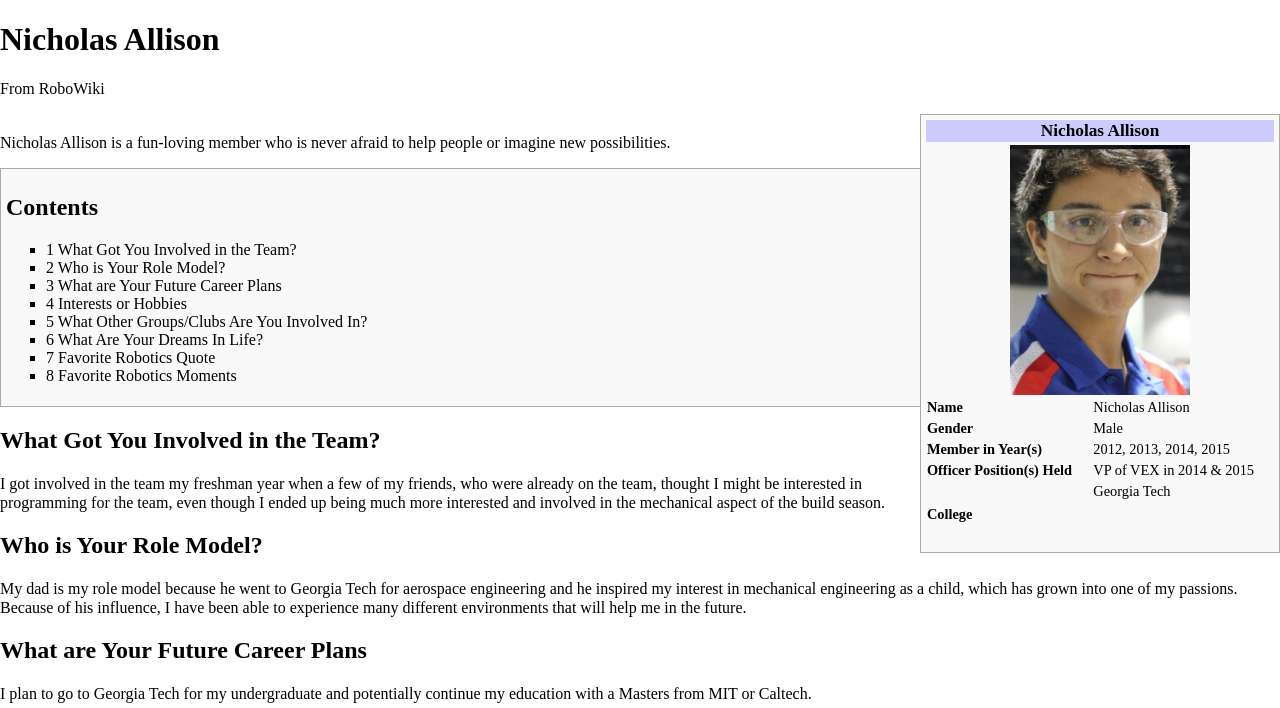Provide the bounding box coordinates for the UI element that is described by this text: "VP of VEX". The coordinates should be in the form of four float numbers between 0 and 1: [left, top, right, bottom].

[0.854, 0.652, 0.906, 0.675]